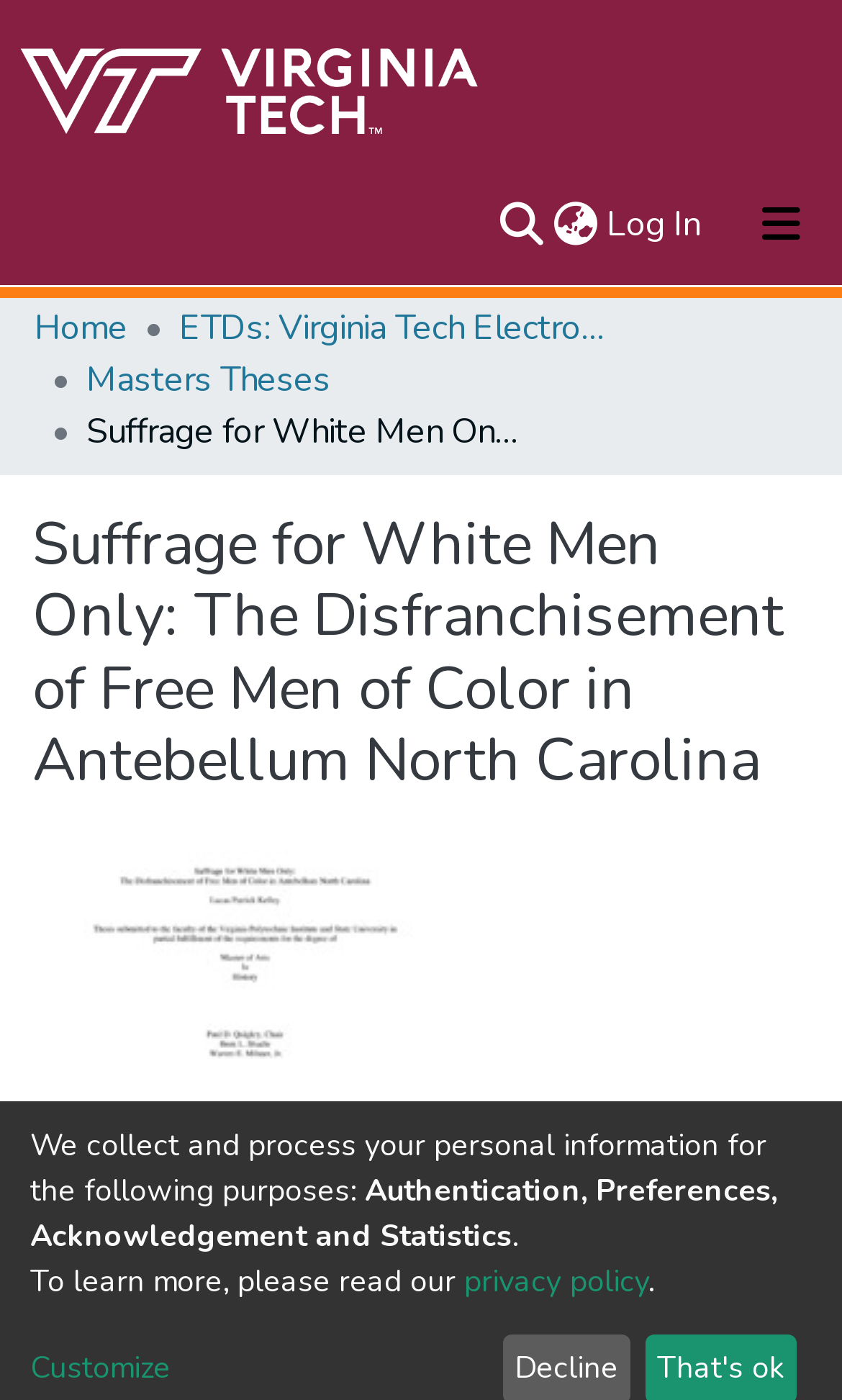Answer the question below using just one word or a short phrase: 
What is the language of the webpage?

English